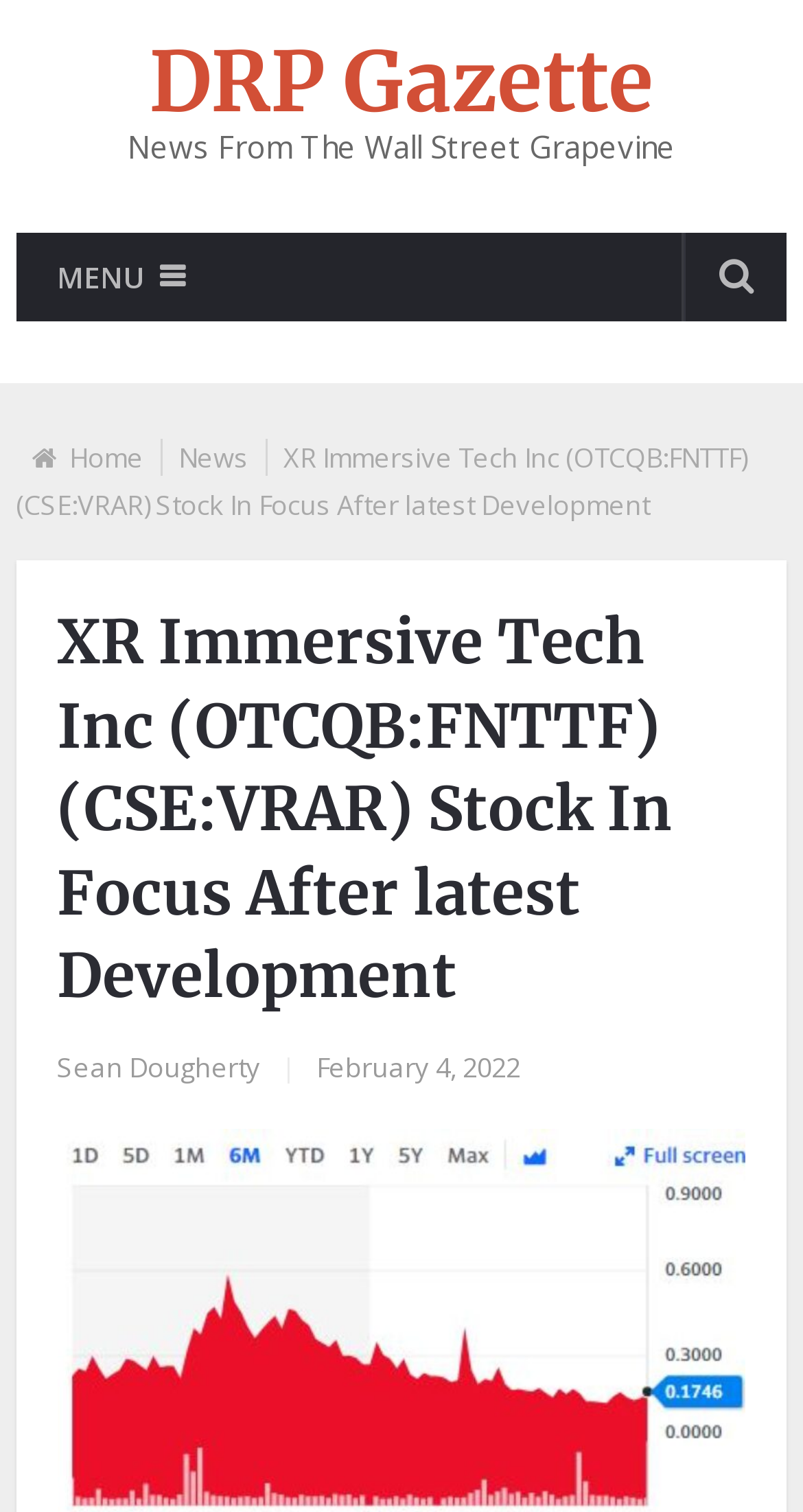Please find the bounding box for the UI component described as follows: "Menu".

[0.02, 0.154, 0.533, 0.213]